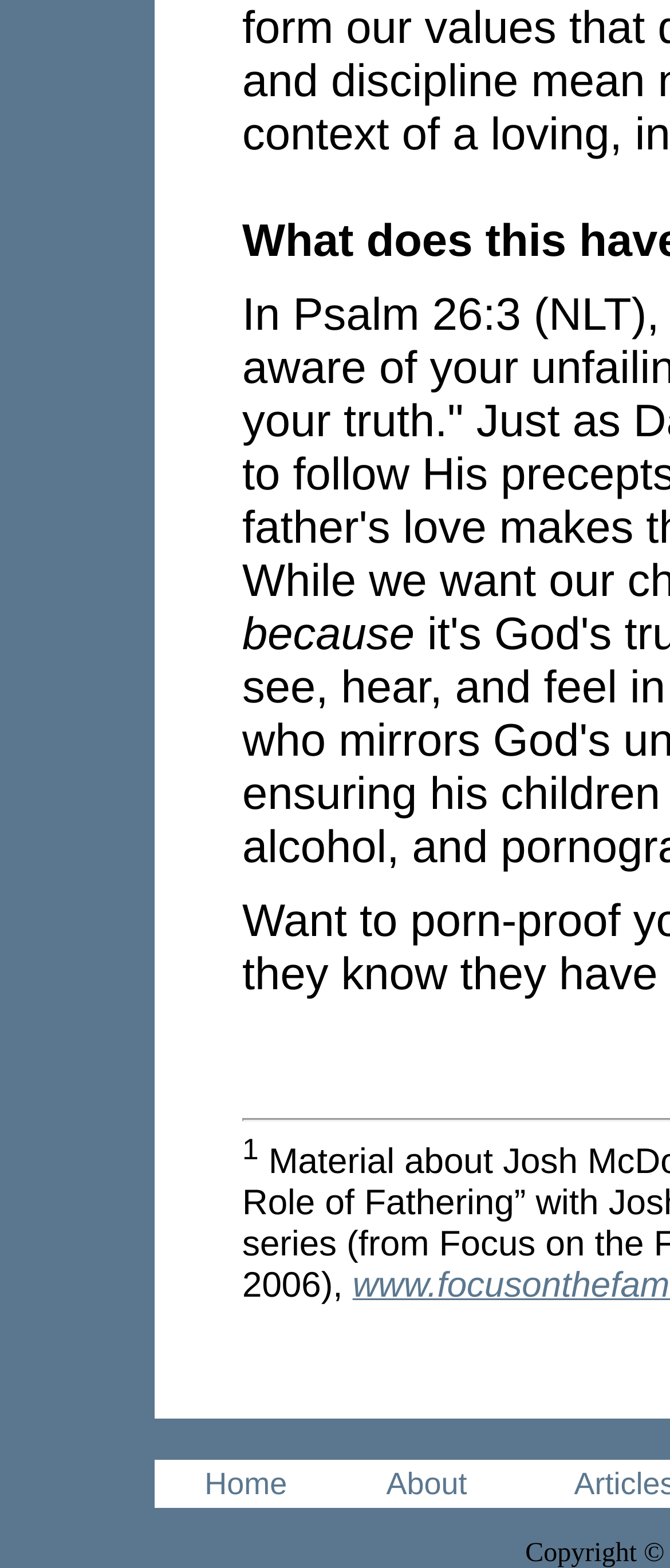Is there a superscript on the webpage?
Using the image, give a concise answer in the form of a single word or short phrase.

Yes